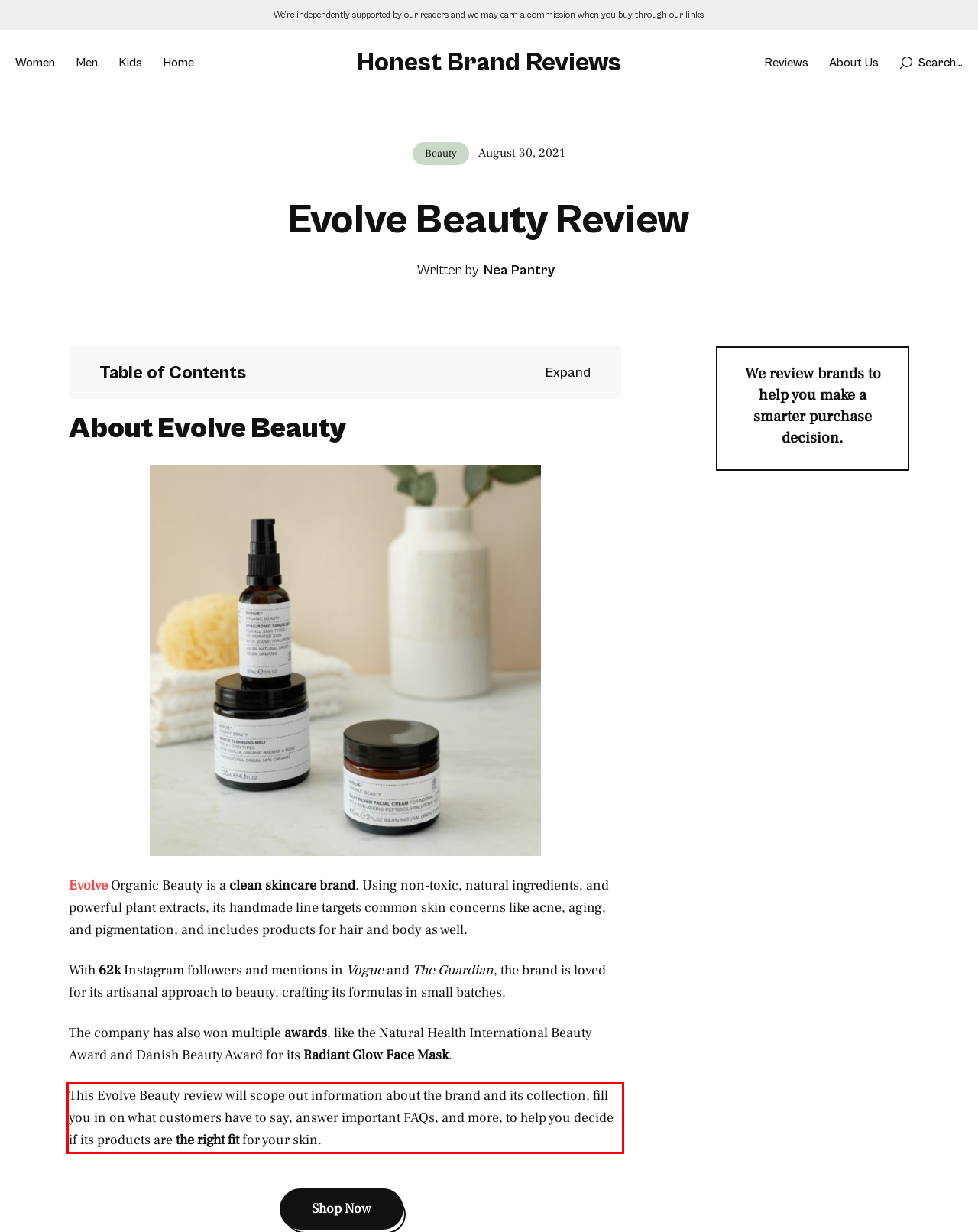From the given screenshot of a webpage, identify the red bounding box and extract the text content within it.

This Evolve Beauty review will scope out information about the brand and its collection, fill you in on what customers have to say, answer important FAQs, and more, to help you decide if its products are the right fit for your skin.